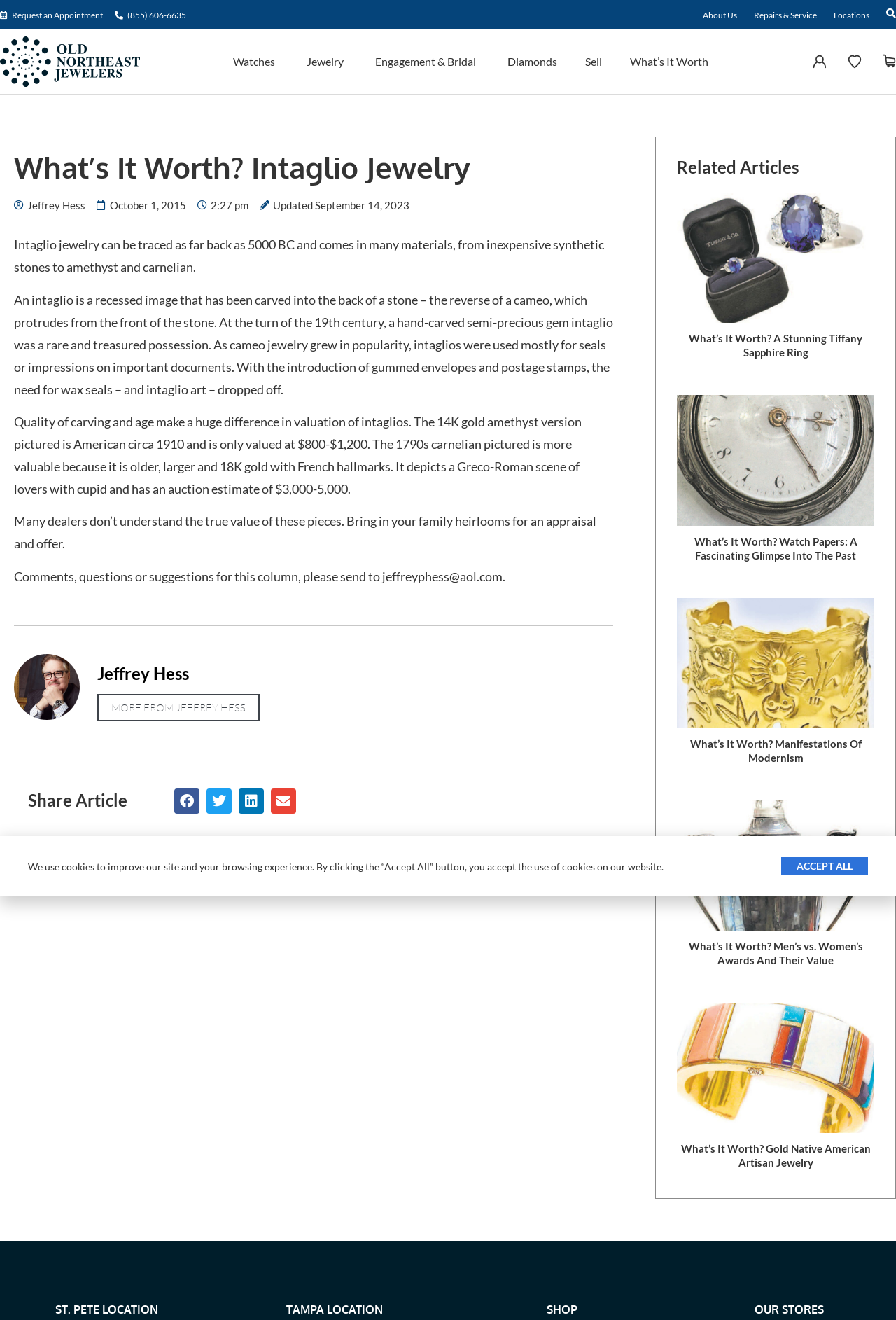From the webpage screenshot, predict the bounding box coordinates (top-left x, top-left y, bottom-right x, bottom-right y) for the UI element described here: aria-label="Share on email"

[0.302, 0.597, 0.33, 0.617]